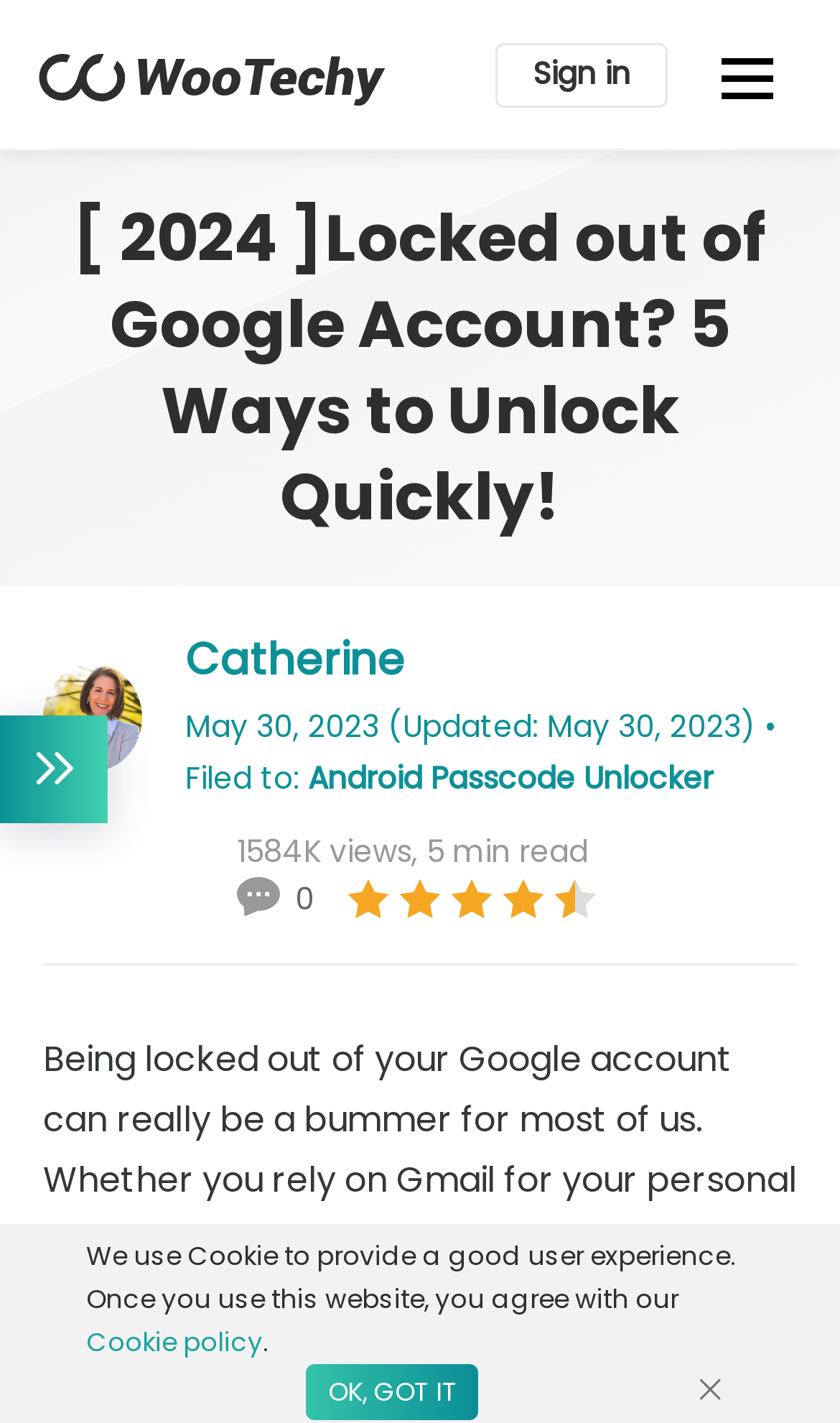Find the bounding box coordinates for the UI element whose description is: "alt="nav_logo"". The coordinates should be four float numbers between 0 and 1, in the format [left, top, right, bottom].

[0.859, 0.038, 0.923, 0.072]